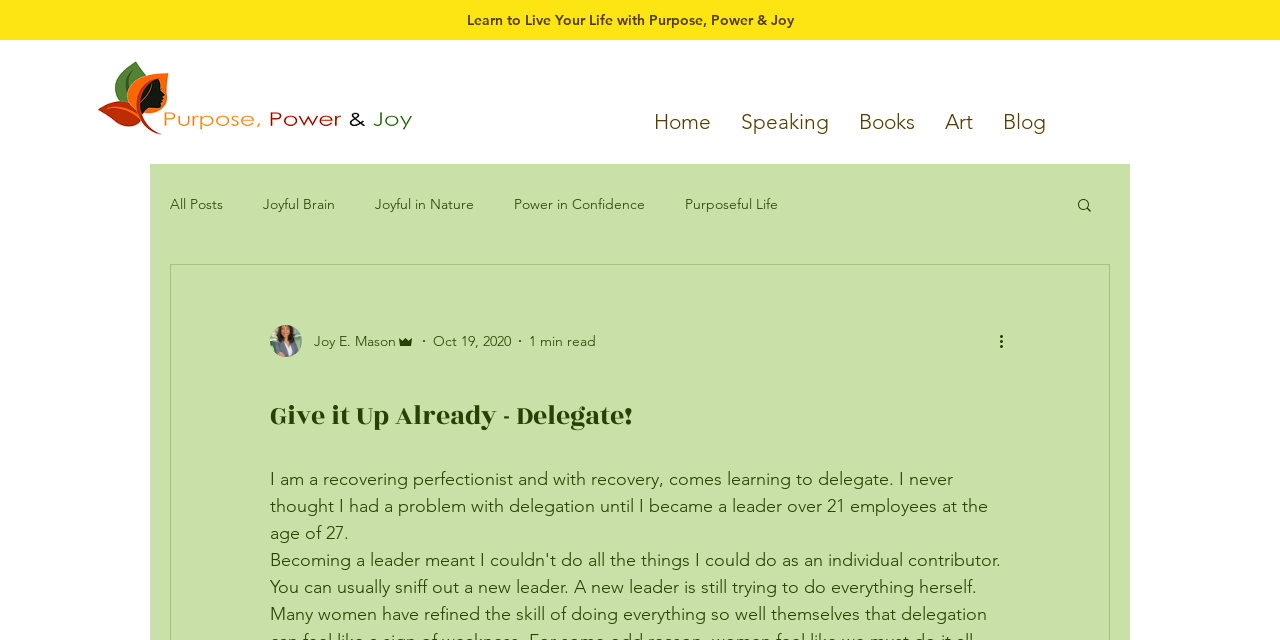How many navigation links are under 'Site'?
Refer to the image and provide a one-word or short phrase answer.

5